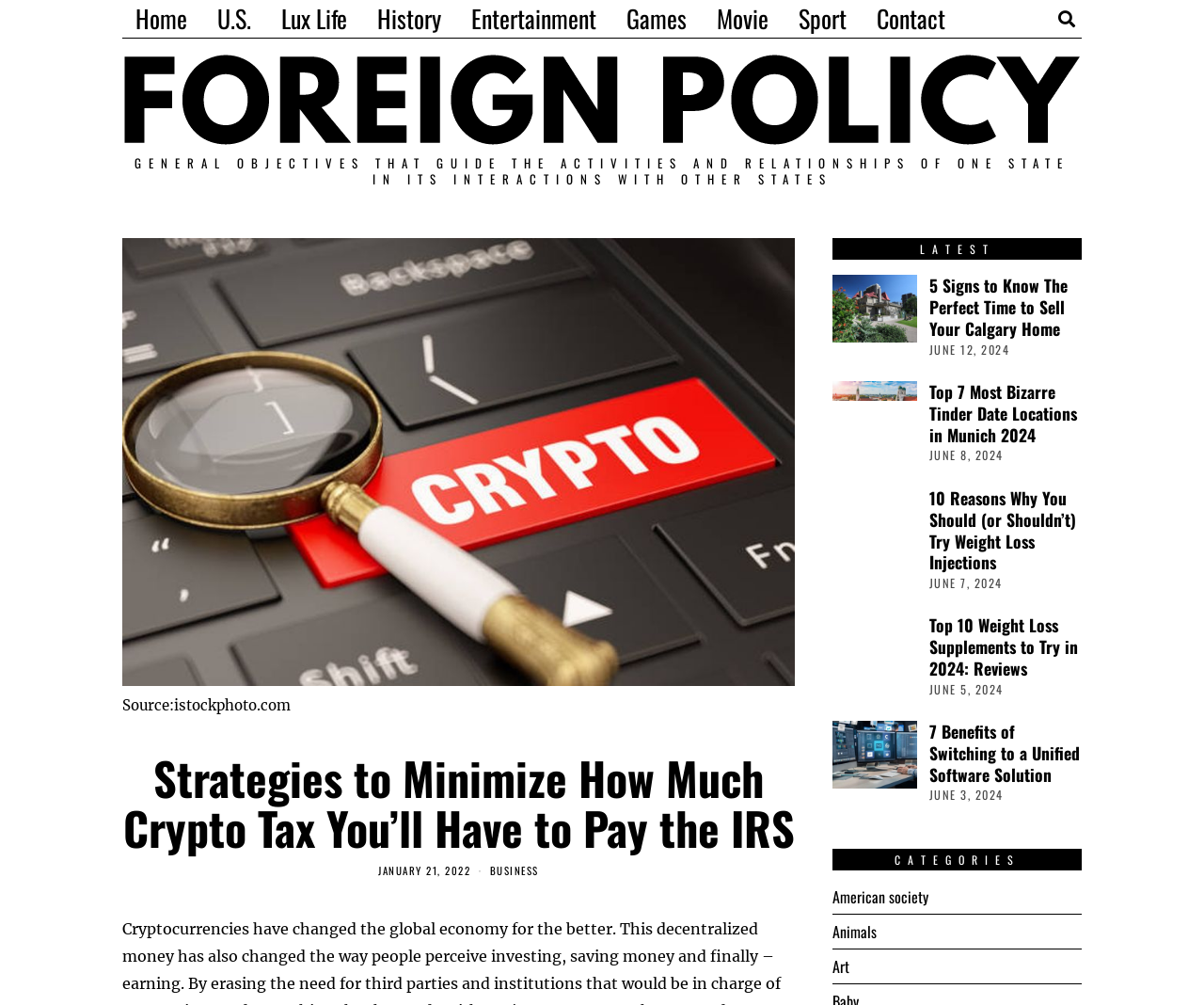Bounding box coordinates should be provided in the format (top-left x, top-left y, bottom-right x, bottom-right y) with all values between 0 and 1. Identify the bounding box for this UI element: Home

[0.102, 0.0, 0.166, 0.037]